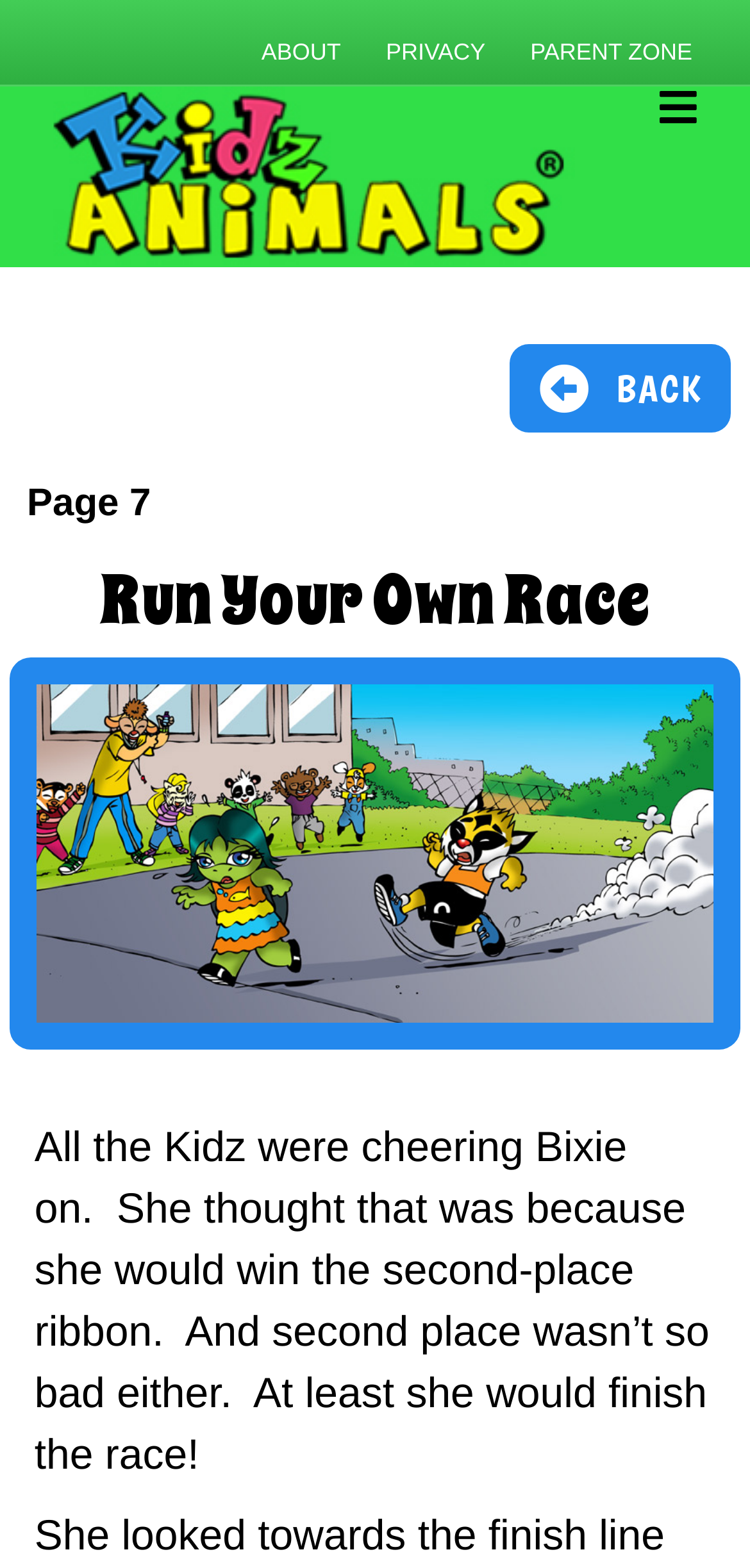Extract the main title from the webpage.

Run Your Own Race